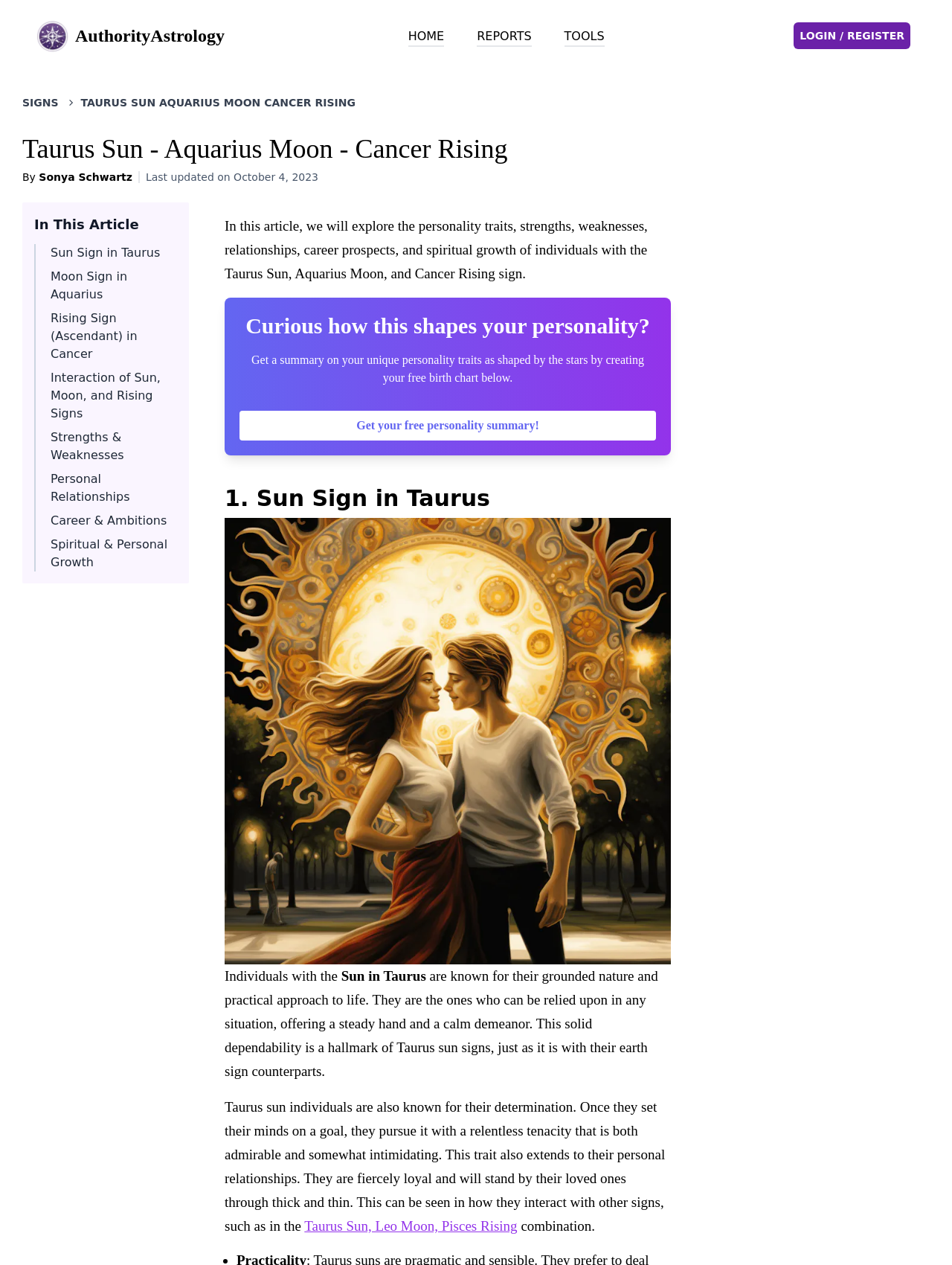Provide a brief response using a word or short phrase to this question:
Who wrote this article?

Sonya Schwartz